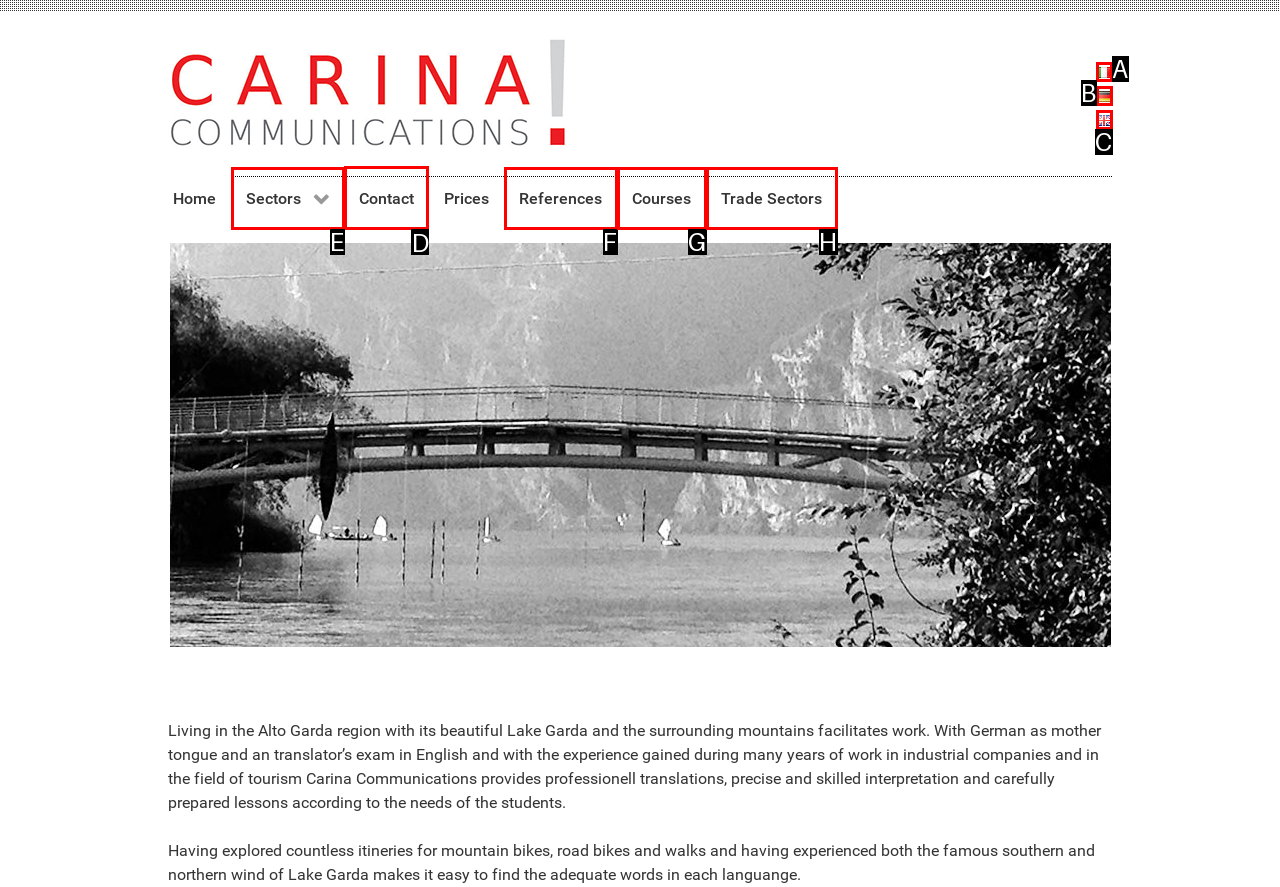Select the letter of the UI element you need to click on to fulfill this task: Click the Contact link. Write down the letter only.

D